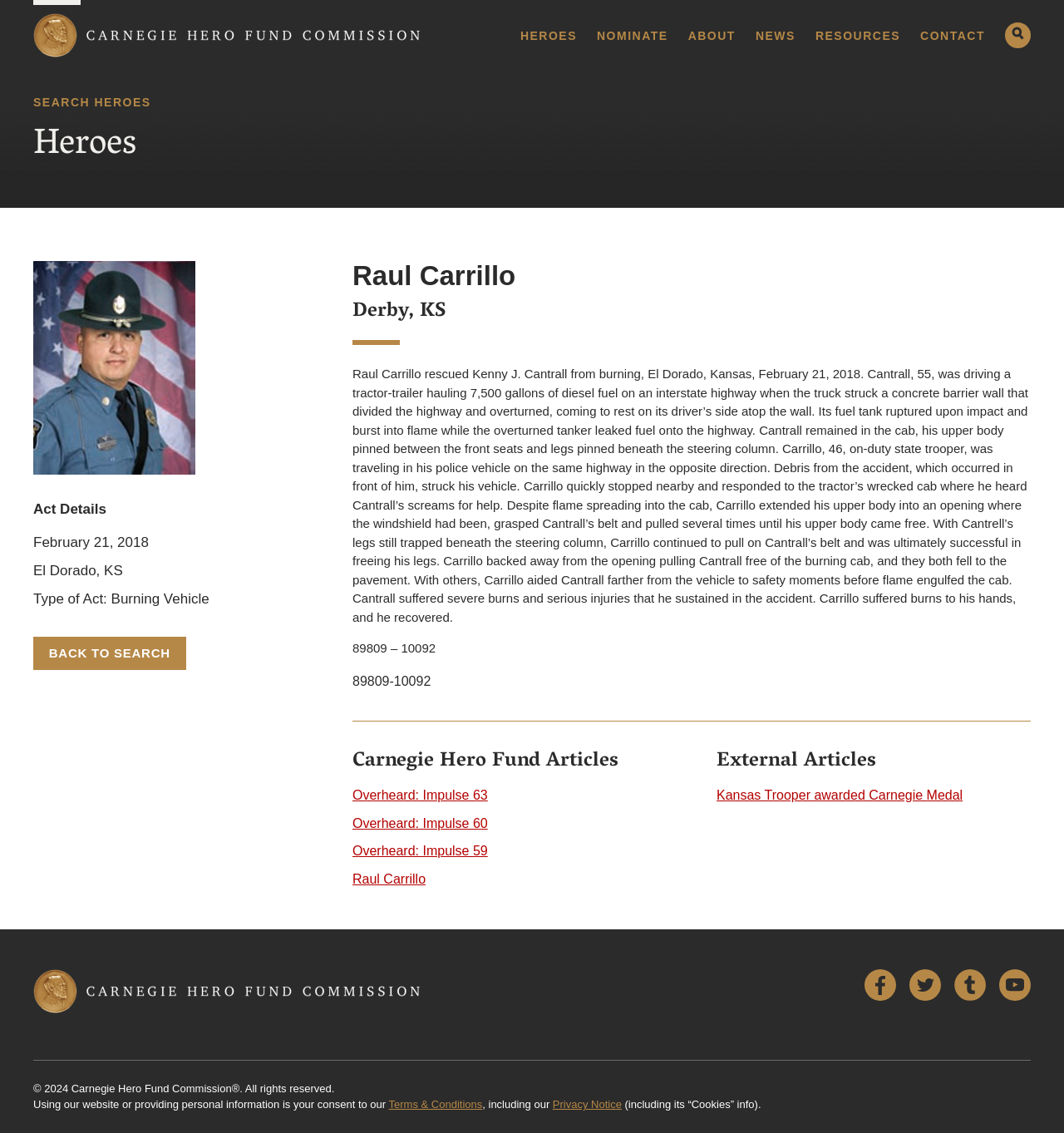What is the location of the accident?
Please give a detailed and elaborate answer to the question based on the image.

I found this answer by looking at the text in the article section, where it says 'Raul Carrillo rescued Kenny J. Cantrall from burning, El Dorado, Kansas, February 21, 2018.' This gives the location of the accident as El Dorado, Kansas.